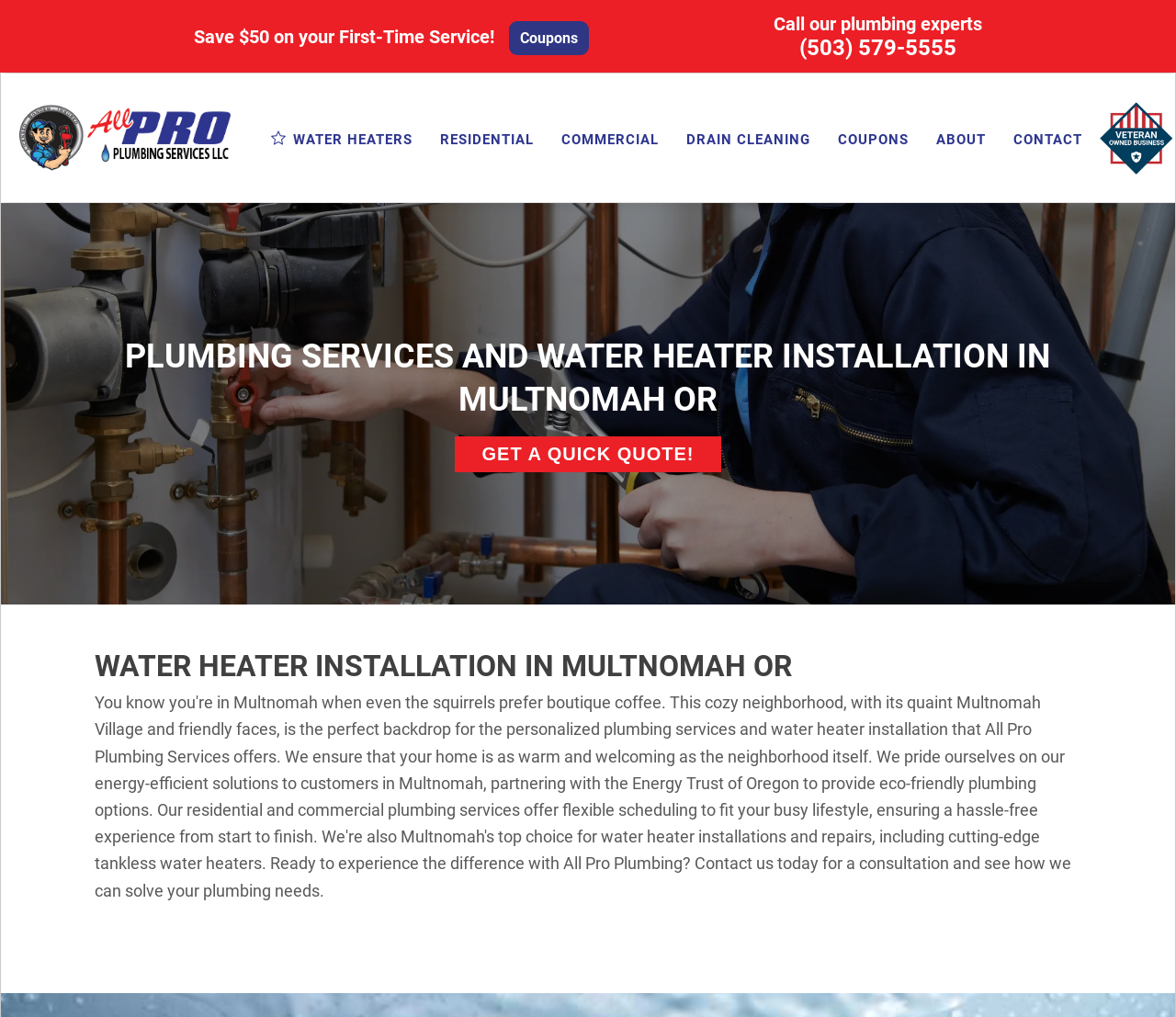Please find and generate the text of the main heading on the webpage.

PLUMBING SERVICES AND WATER HEATER INSTALLATION IN MULTNOMAH OR